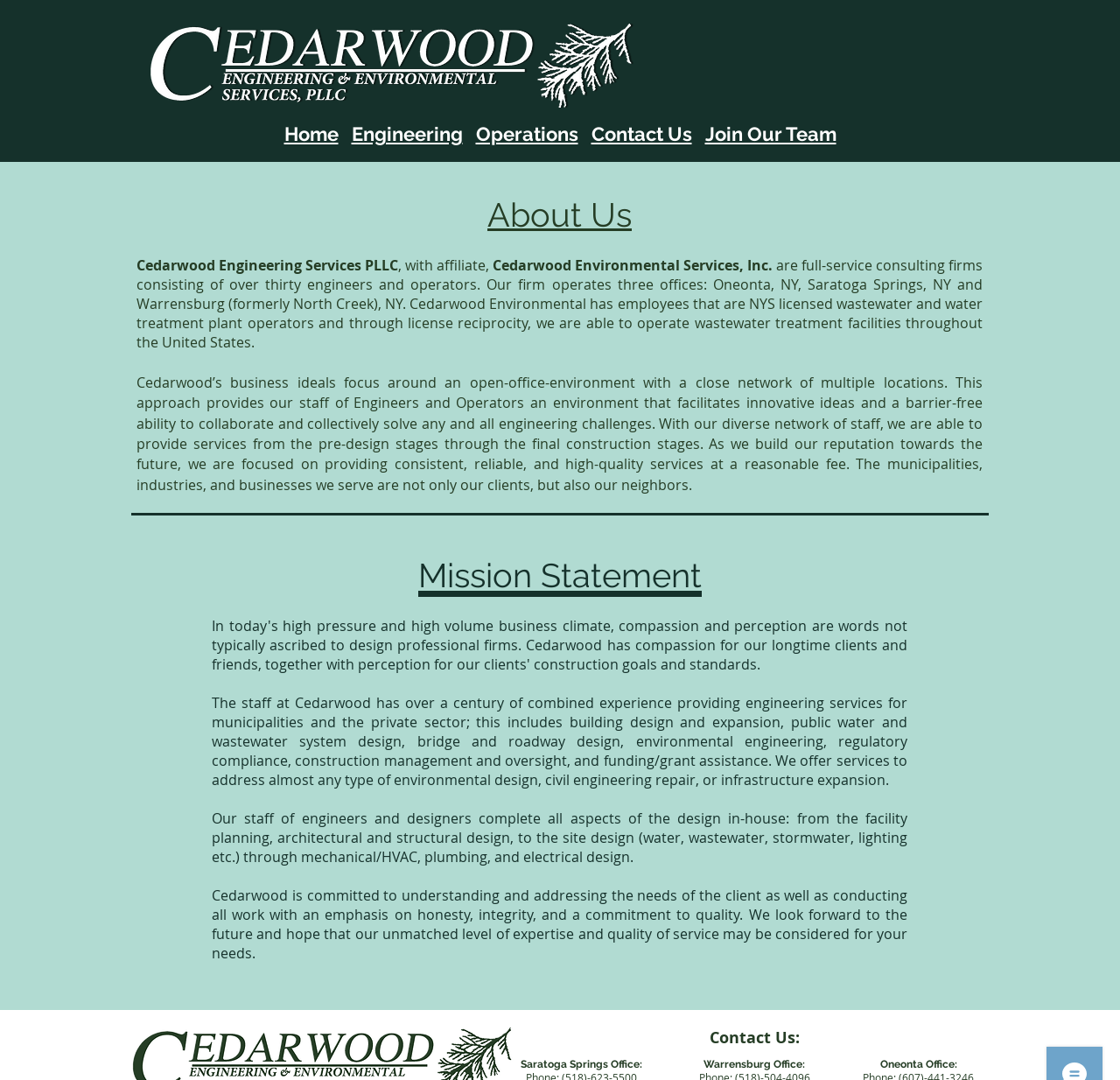Respond to the following question using a concise word or phrase: 
What is the name of the company?

Cedarwood Engineering Services PLLC